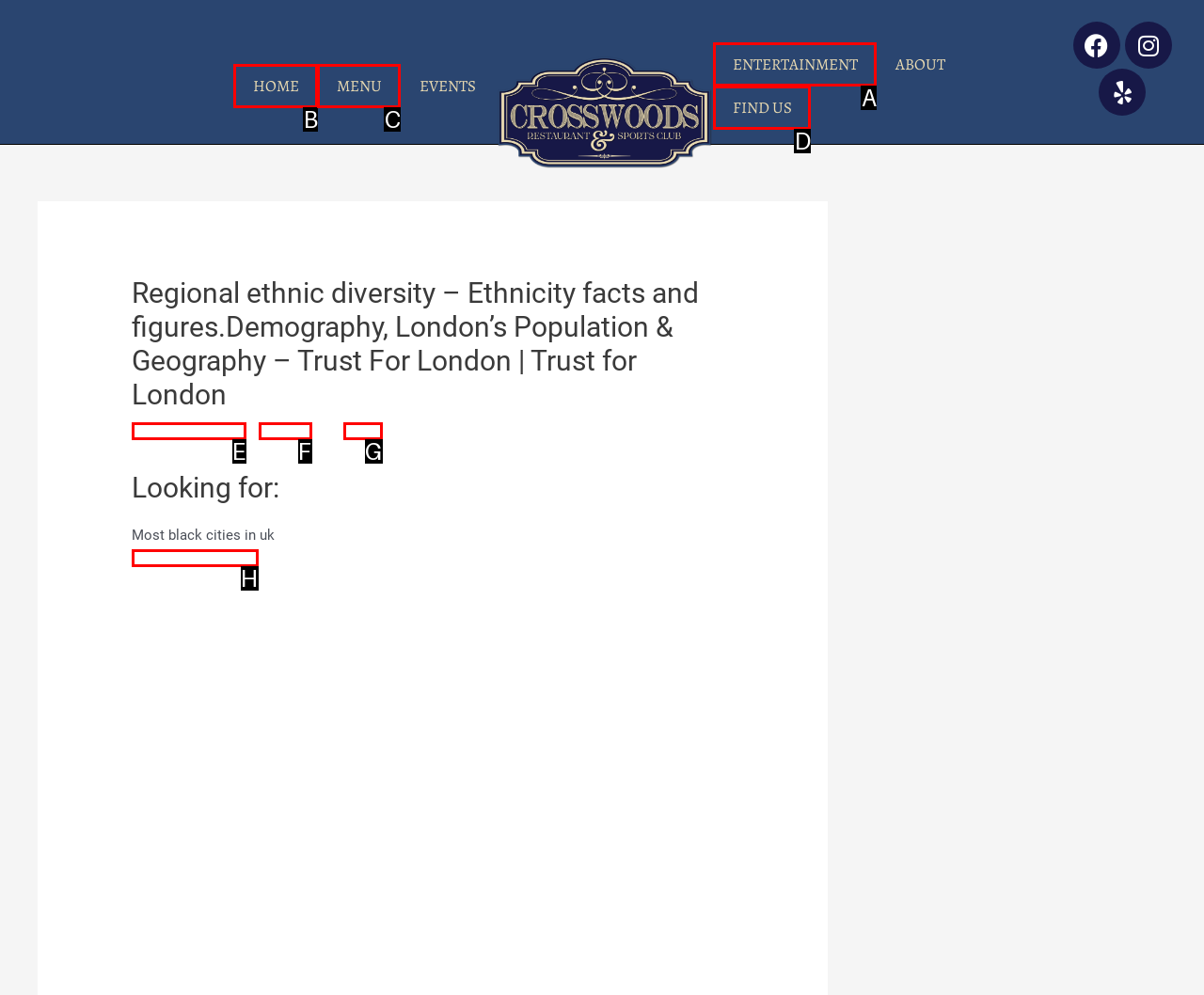Choose the option that matches the following description: Find Us
Answer with the letter of the correct option.

D